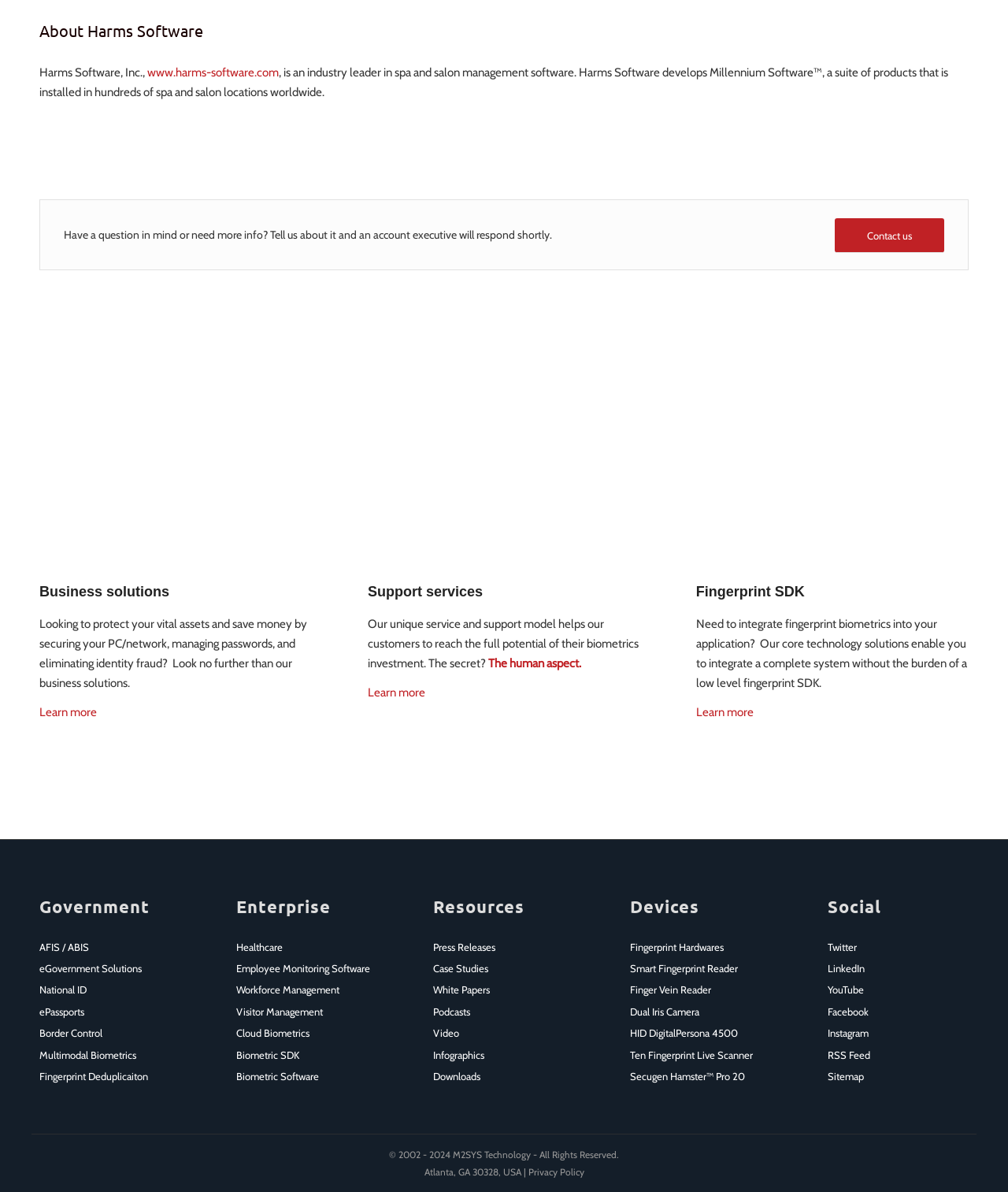What is the purpose of the business solutions mentioned on the webpage?
From the screenshot, provide a brief answer in one word or phrase.

Protect vital assets and save money